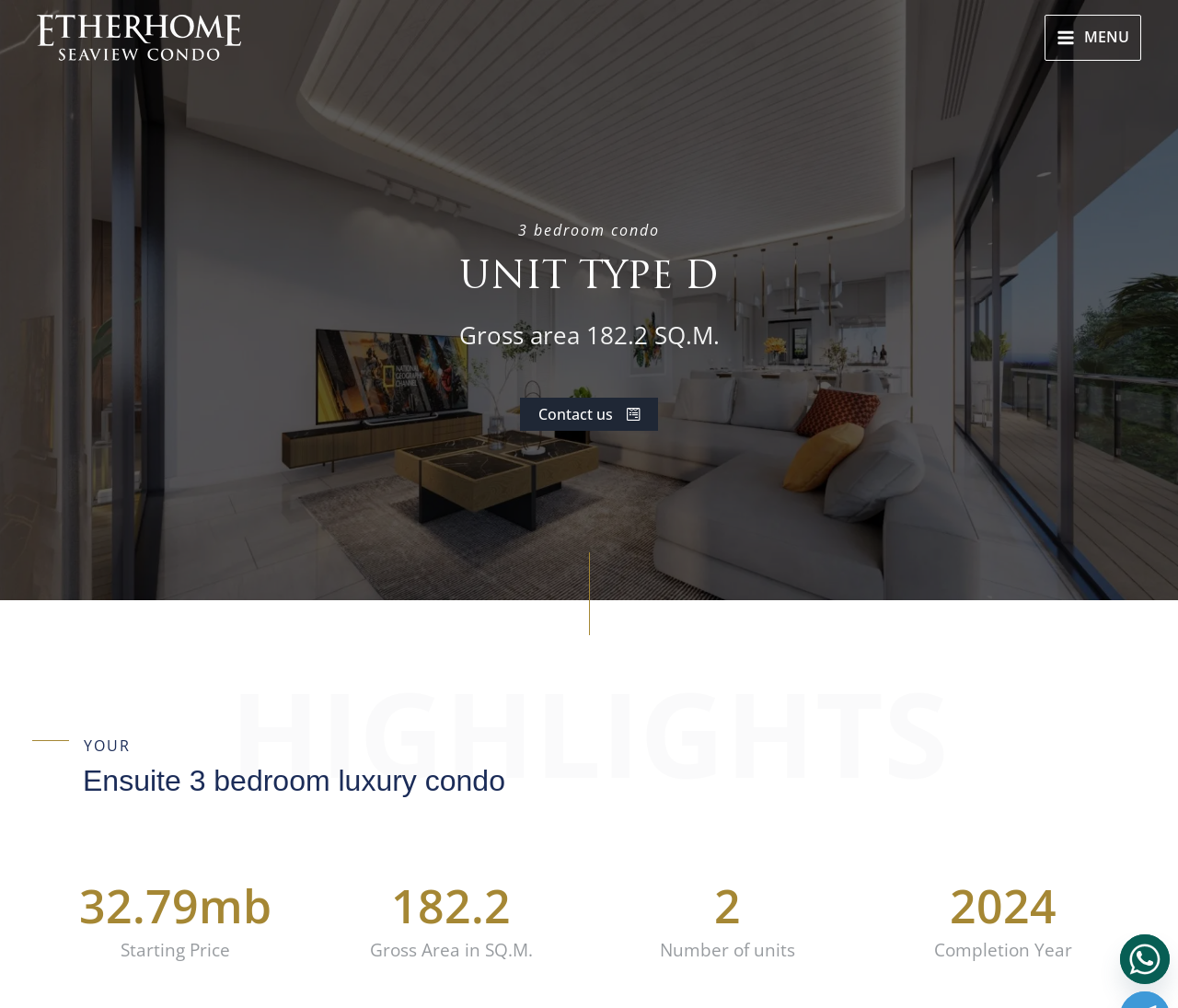Answer the question with a single word or phrase: 
What is the completion year of the condo?

2024